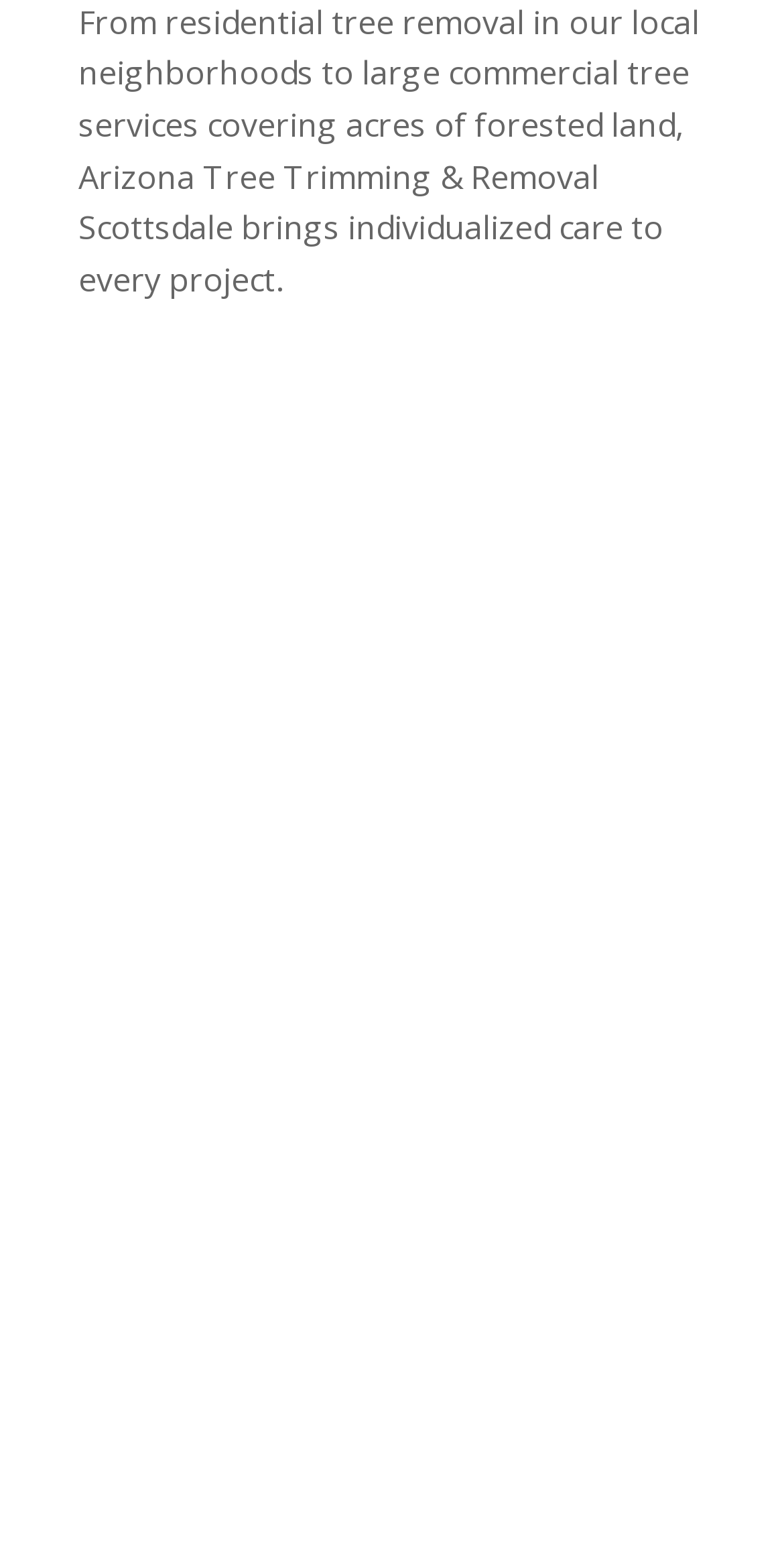What is the first service listed on this webpage?
Use the information from the screenshot to give a comprehensive response to the question.

I looked at the first LayoutTable element and found the heading 'Tree Trimming' inside it, which indicates that it is the first service listed on the webpage.